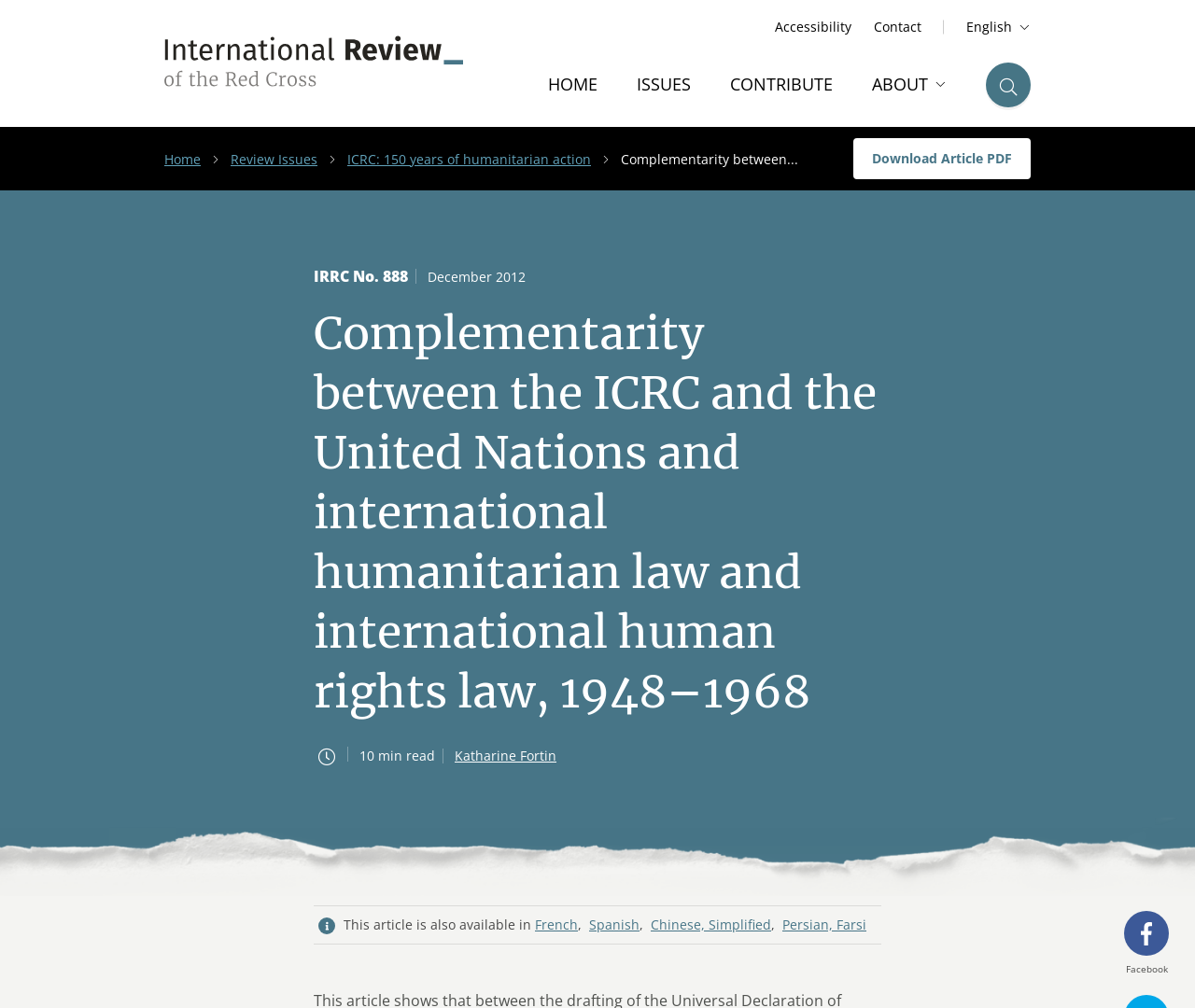Locate the bounding box coordinates of the element that should be clicked to execute the following instruction: "Read the article in French".

[0.448, 0.906, 0.484, 0.929]